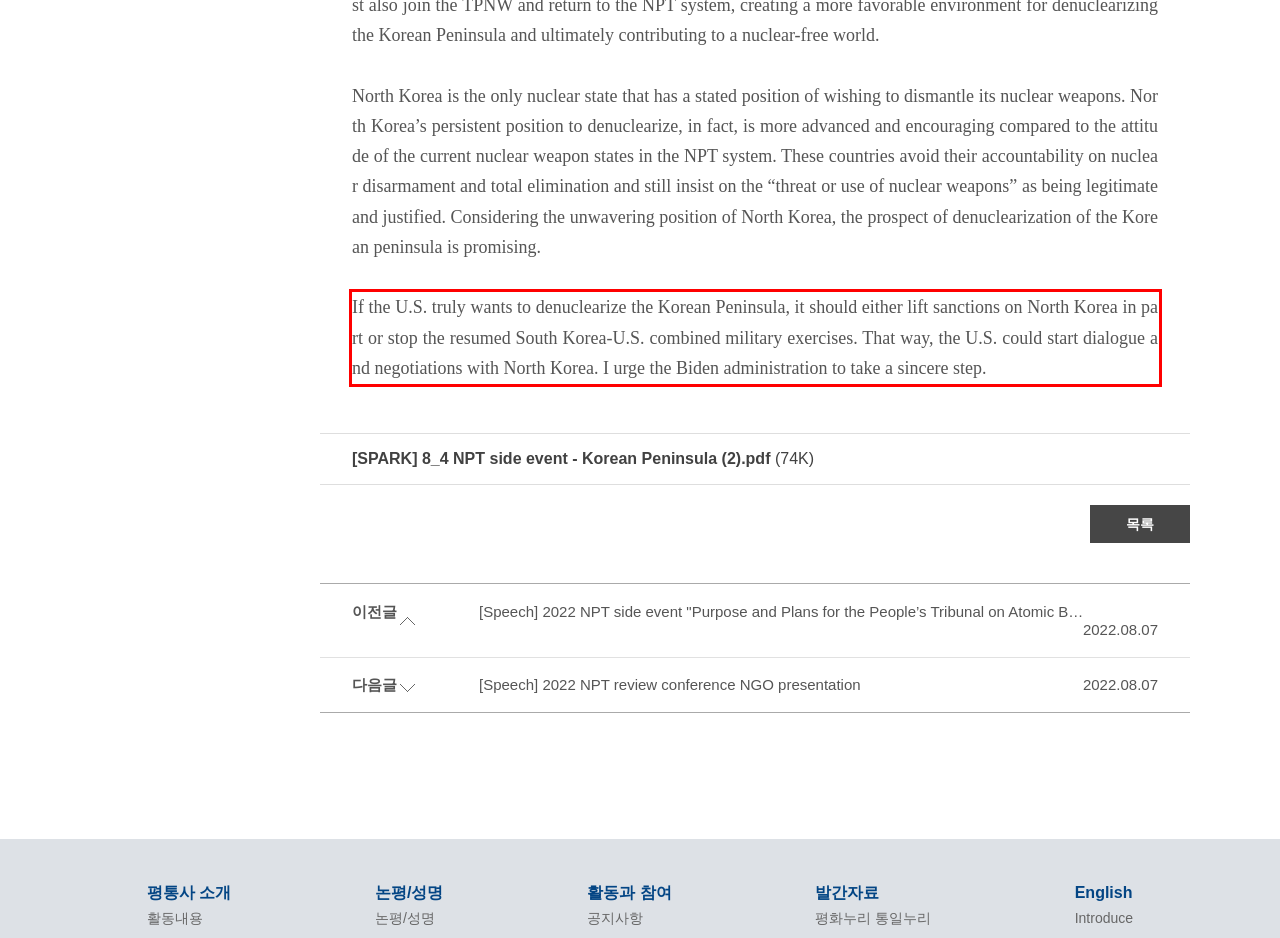Analyze the screenshot of the webpage that features a red bounding box and recognize the text content enclosed within this red bounding box.

If the U.S. truly wants to denuclearize the Korean Peninsula, it should either lift sanctions on North Korea in part or stop the resumed South Korea-U.S. combined military exercises. That way, the U.S. could start dialogue and negotiations with North Korea. I urge the Biden administration to take a sincere step.